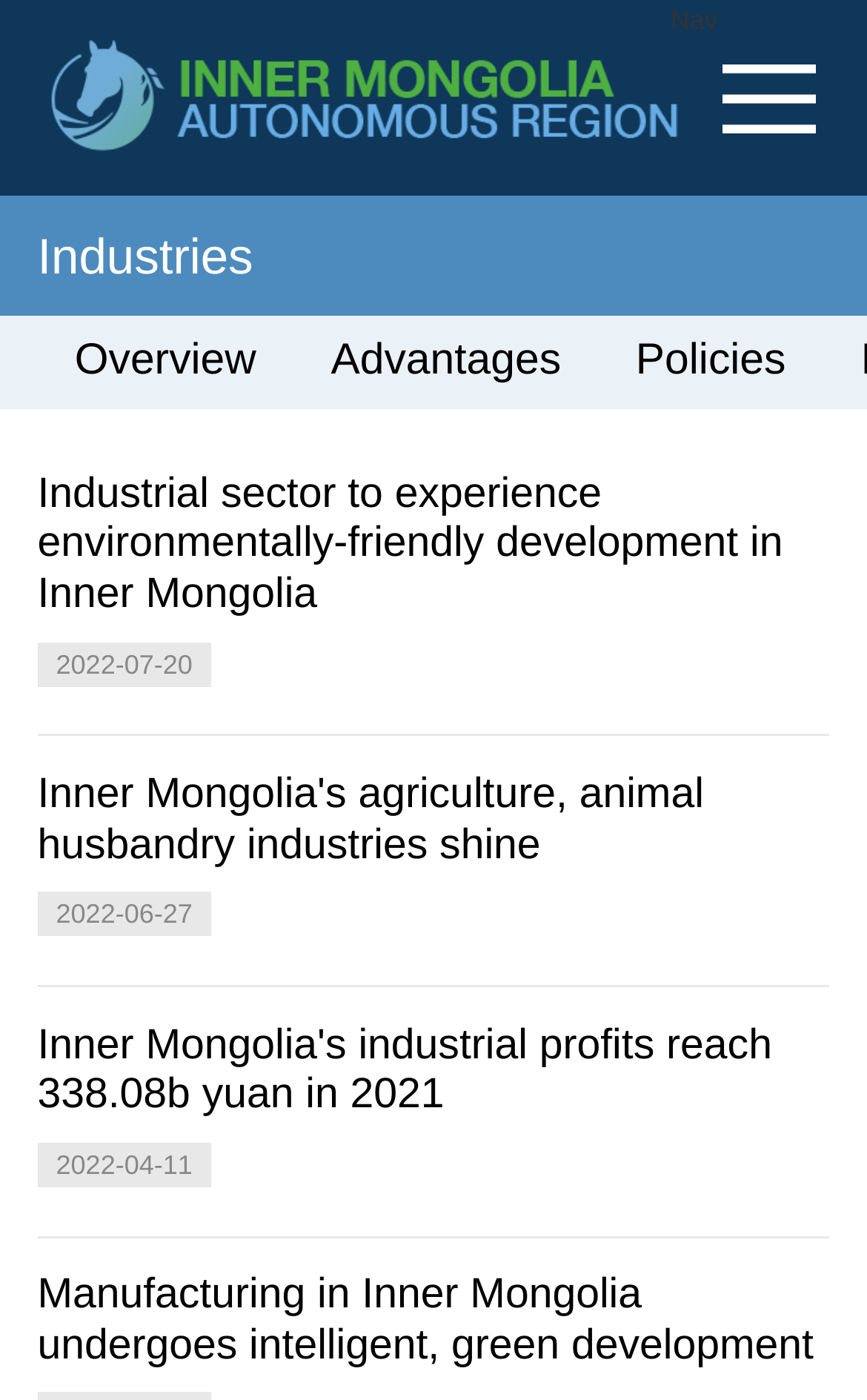Refer to the image and provide an in-depth answer to the question: 
How many articles are listed on the webpage?

There are four articles listed on the webpage, each with a title and a date, and they are all related to industries in Inner Mongolia.